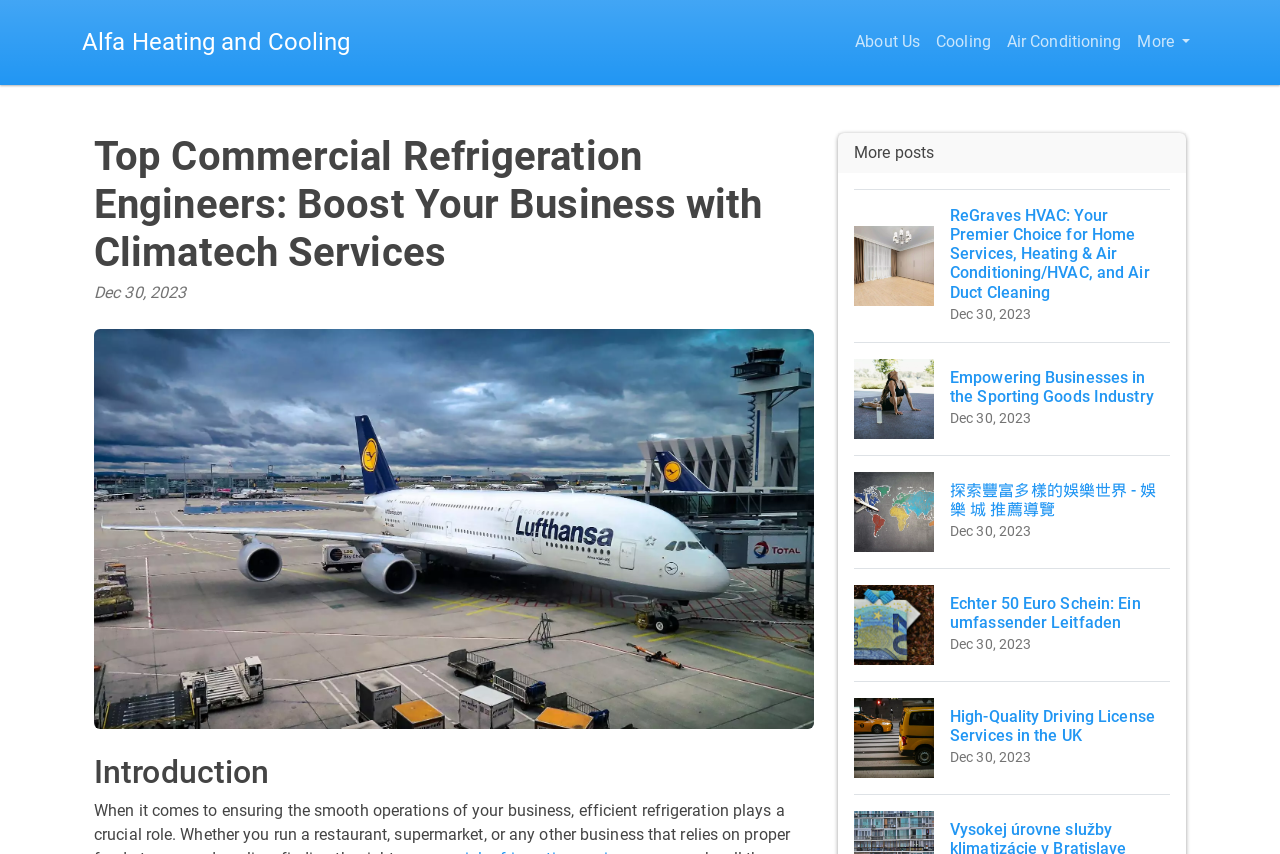How many articles are listed on the page?
Look at the image and provide a short answer using one word or a phrase.

5